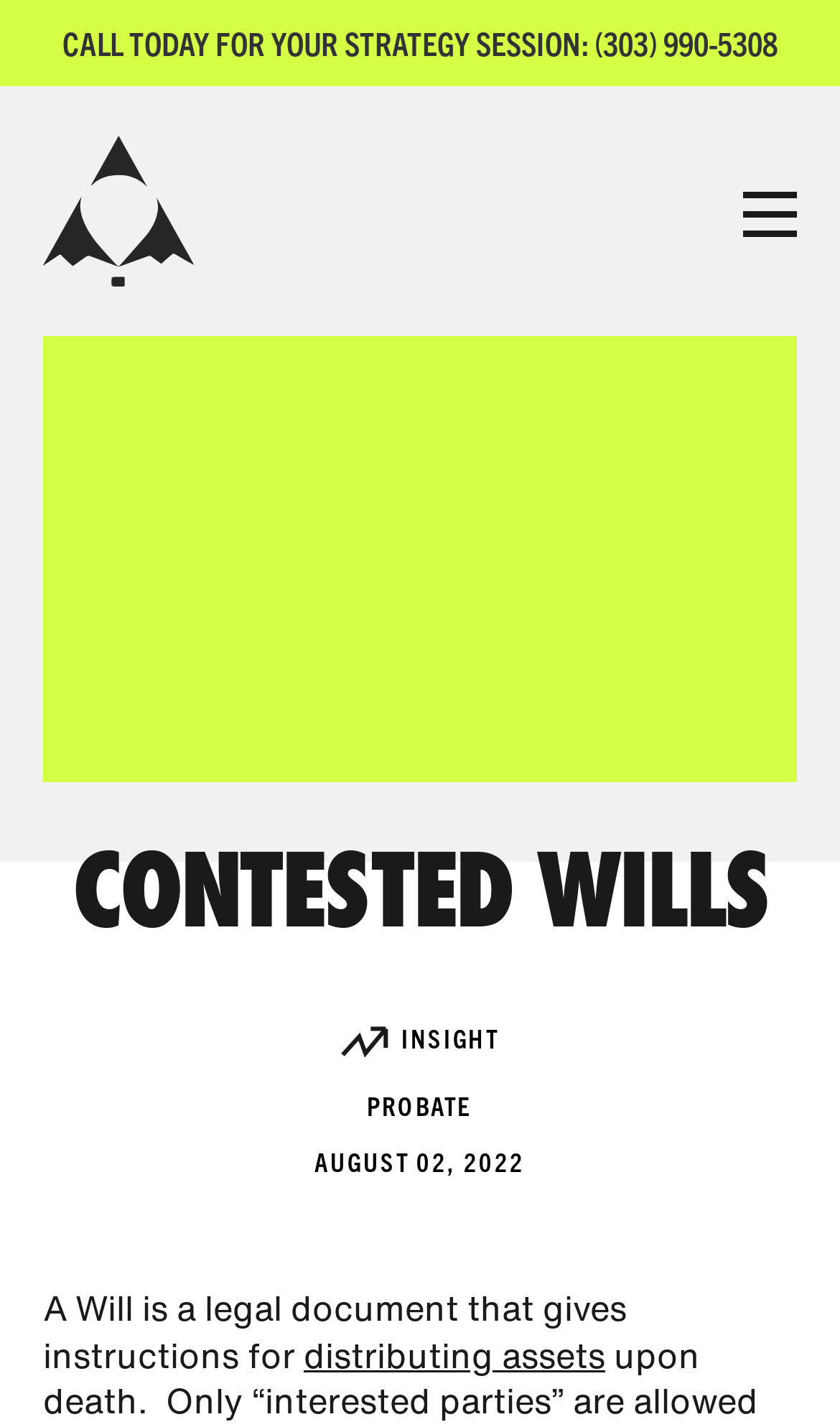Please give a succinct answer using a single word or phrase:
What is the date mentioned on the webpage?

August 02, 2022